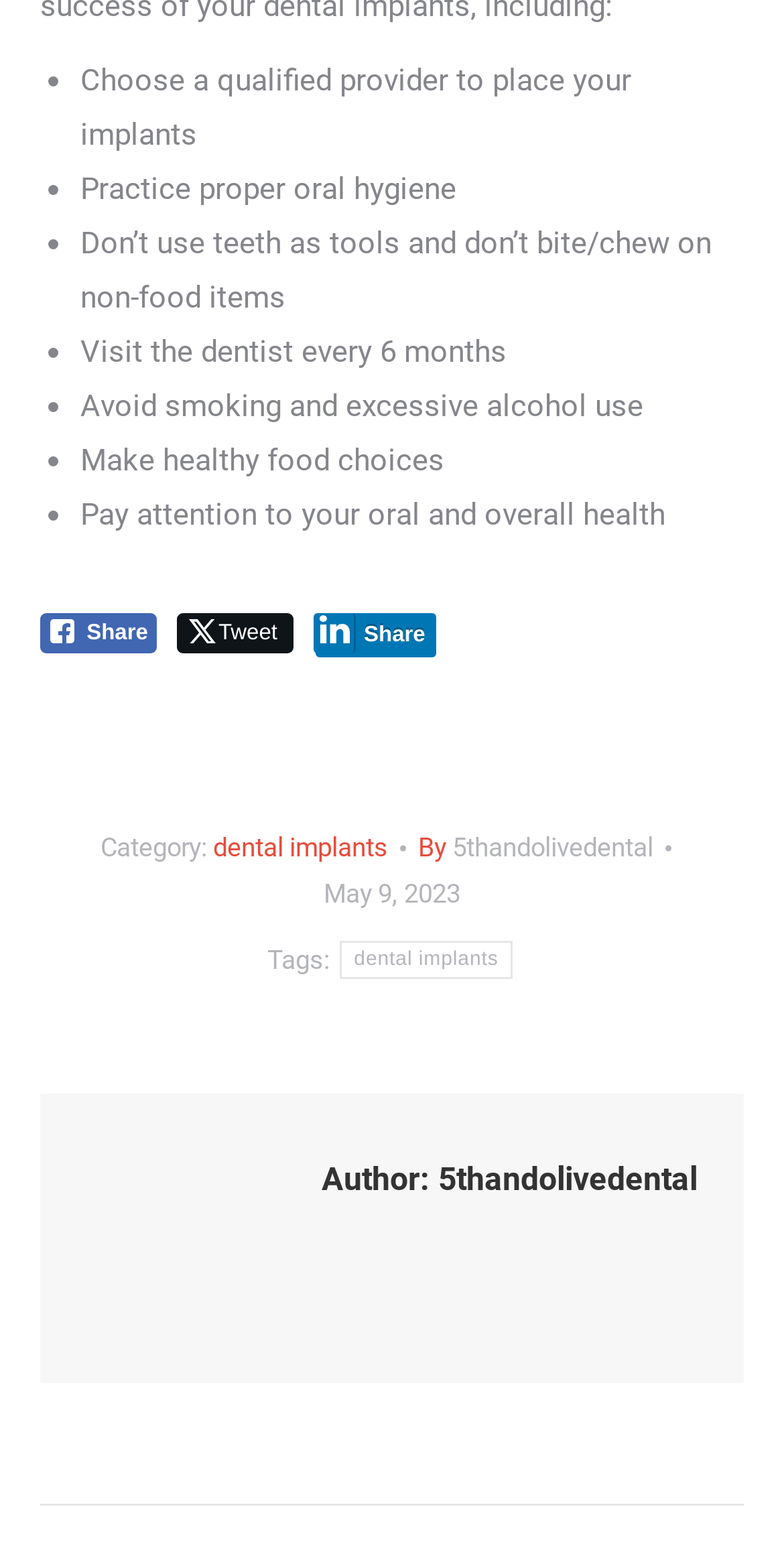Answer the question below with a single word or a brief phrase: 
Who is the author of the article?

5thandolivedental